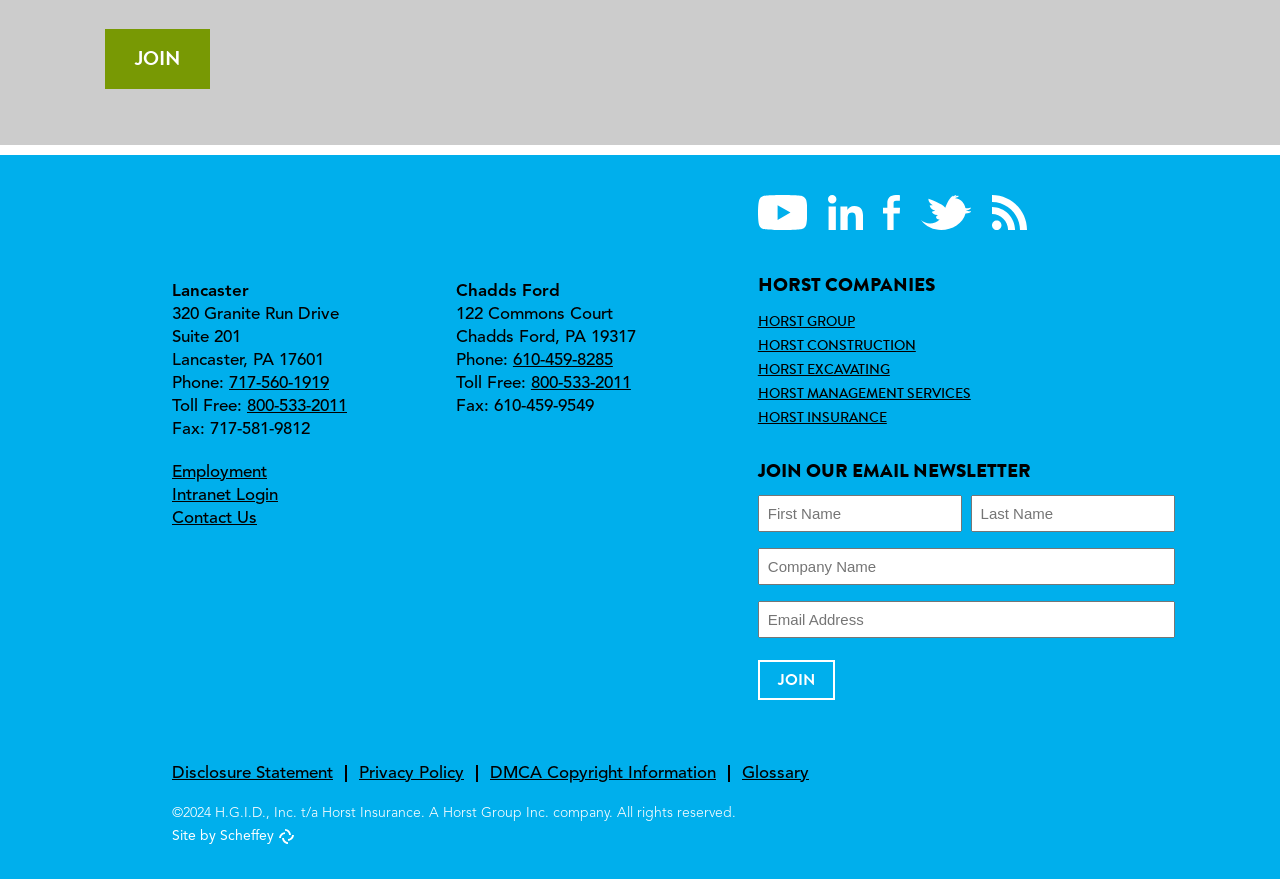Bounding box coordinates should be provided in the format (top-left x, top-left y, bottom-right x, bottom-right y) with all values between 0 and 1. Identify the bounding box for this UI element: Glossary

[0.58, 0.87, 0.632, 0.89]